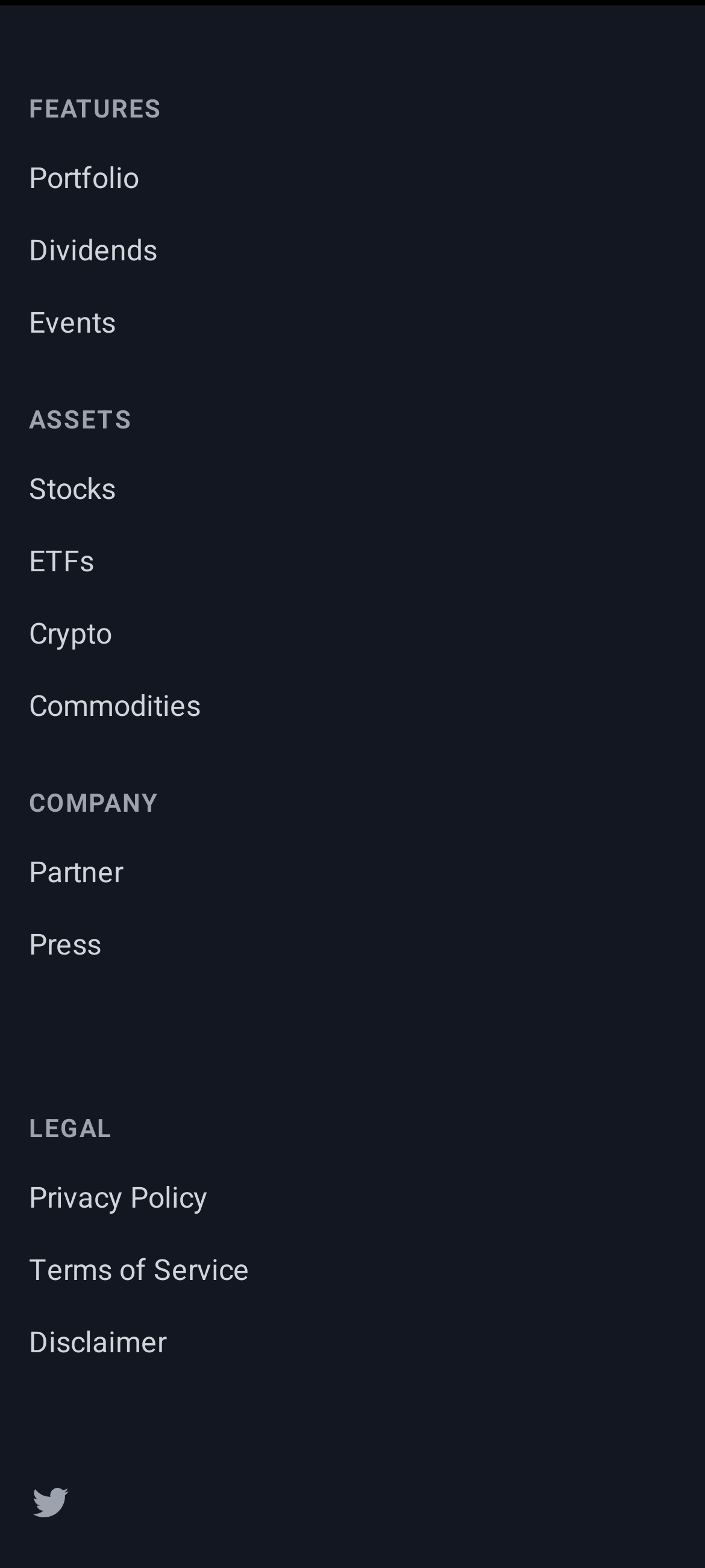Determine the bounding box coordinates in the format (top-left x, top-left y, bottom-right x, bottom-right y). Ensure all values are floating point numbers between 0 and 1. Identify the bounding box of the UI element described by: Terms of Service

[0.041, 0.797, 0.354, 0.824]